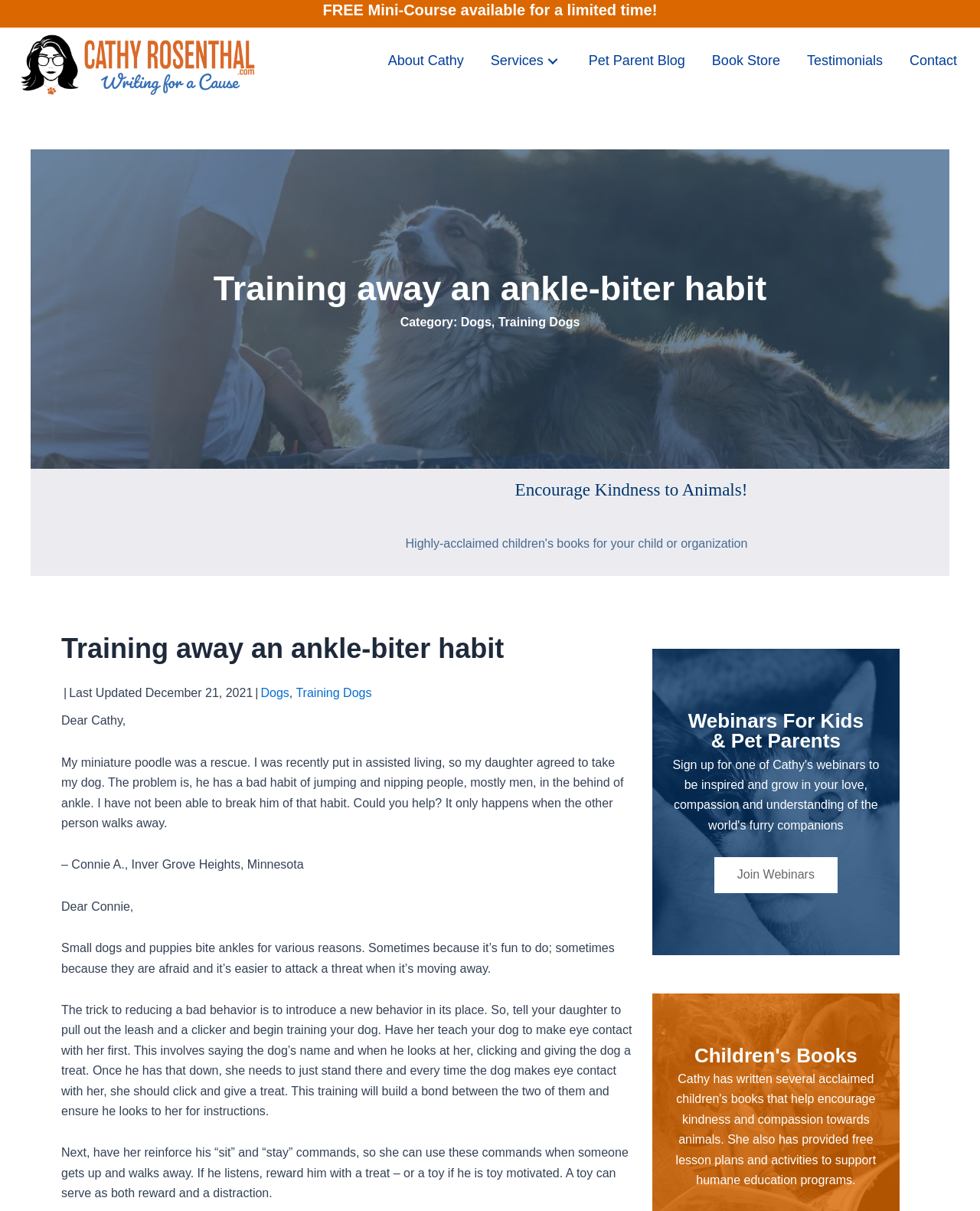Ascertain the bounding box coordinates for the UI element detailed here: "Dogs". The coordinates should be provided as [left, top, right, bottom] with each value being a float between 0 and 1.

[0.266, 0.567, 0.295, 0.578]